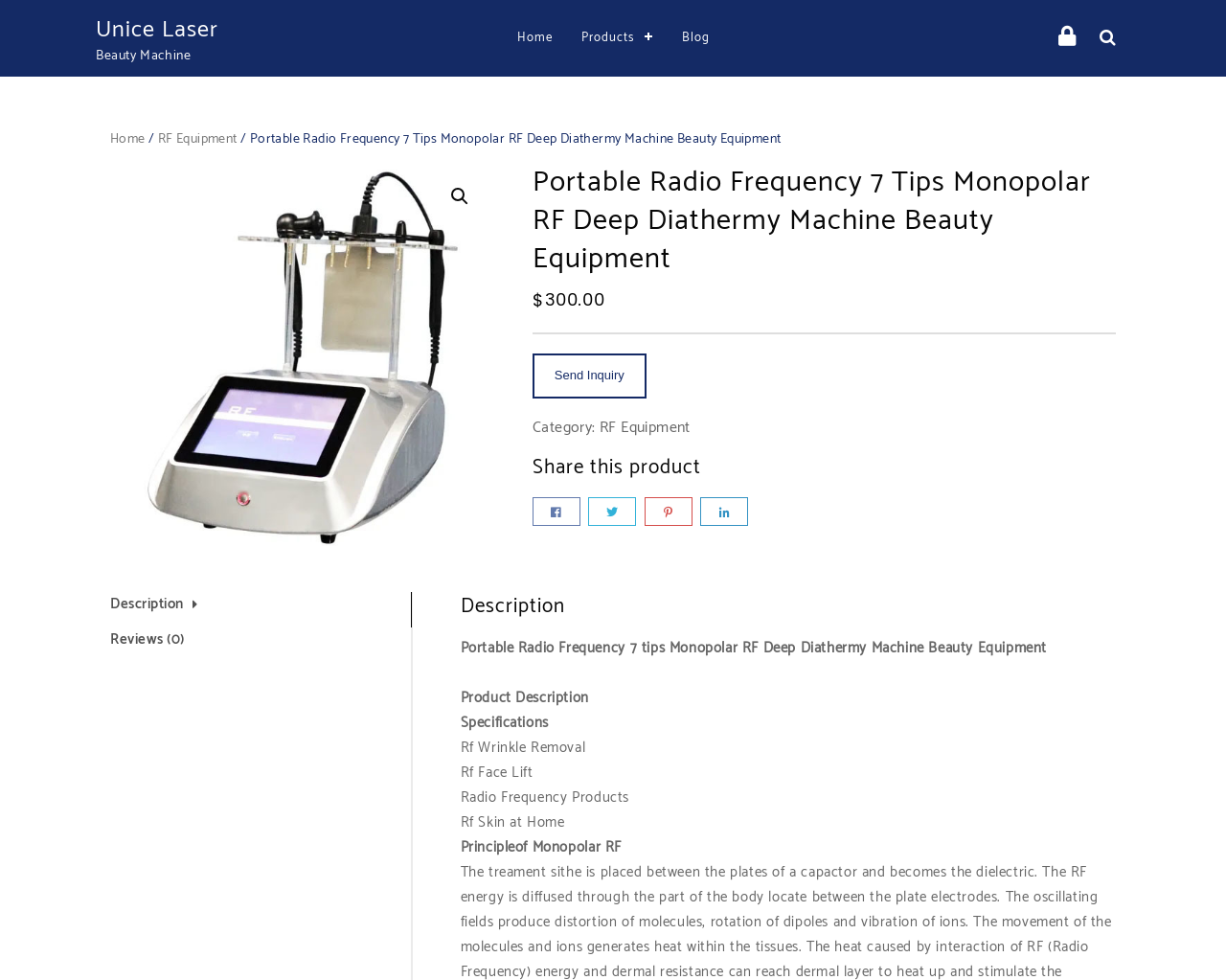Please locate the bounding box coordinates of the element that needs to be clicked to achieve the following instruction: "Click the 'Blog' link". The coordinates should be four float numbers between 0 and 1, i.e., [left, top, right, bottom].

[0.548, 0.0, 0.586, 0.078]